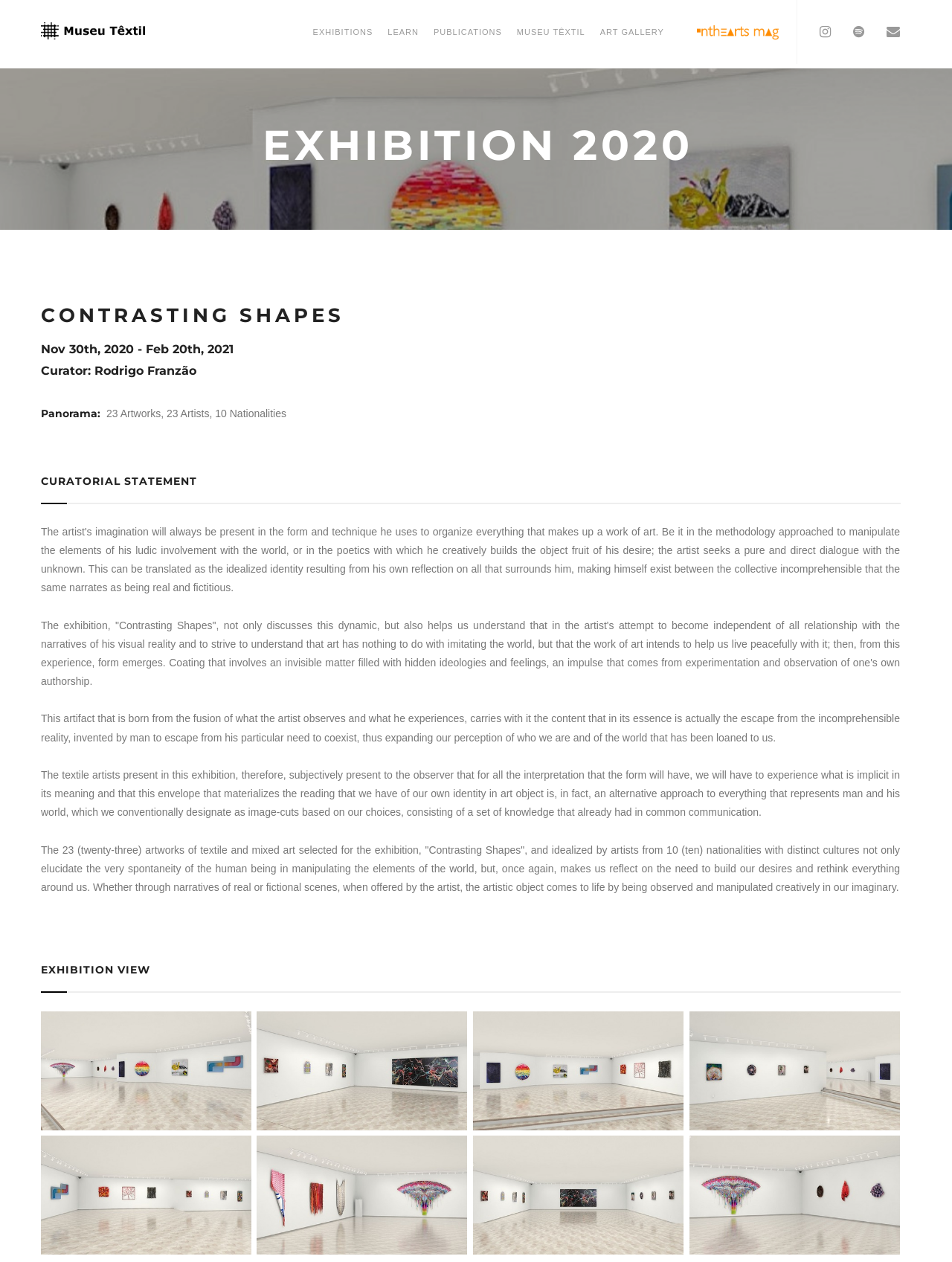Answer succinctly with a single word or phrase:
What is the name of the museum?

Museu Têxtil